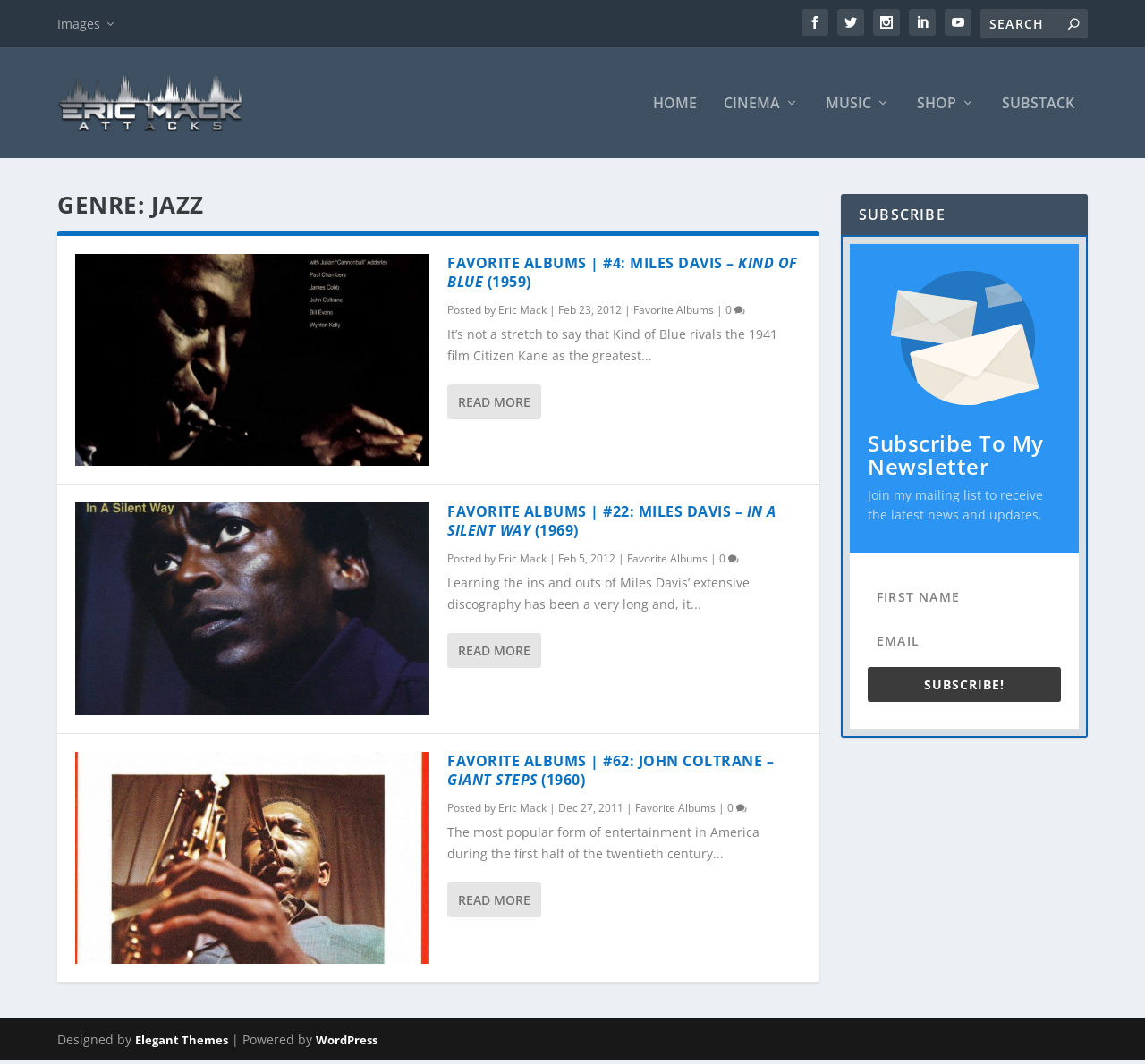Find the UI element described as: "Music" and predict its bounding box coordinates. Ensure the coordinates are four float numbers between 0 and 1, [left, top, right, bottom].

[0.721, 0.09, 0.777, 0.149]